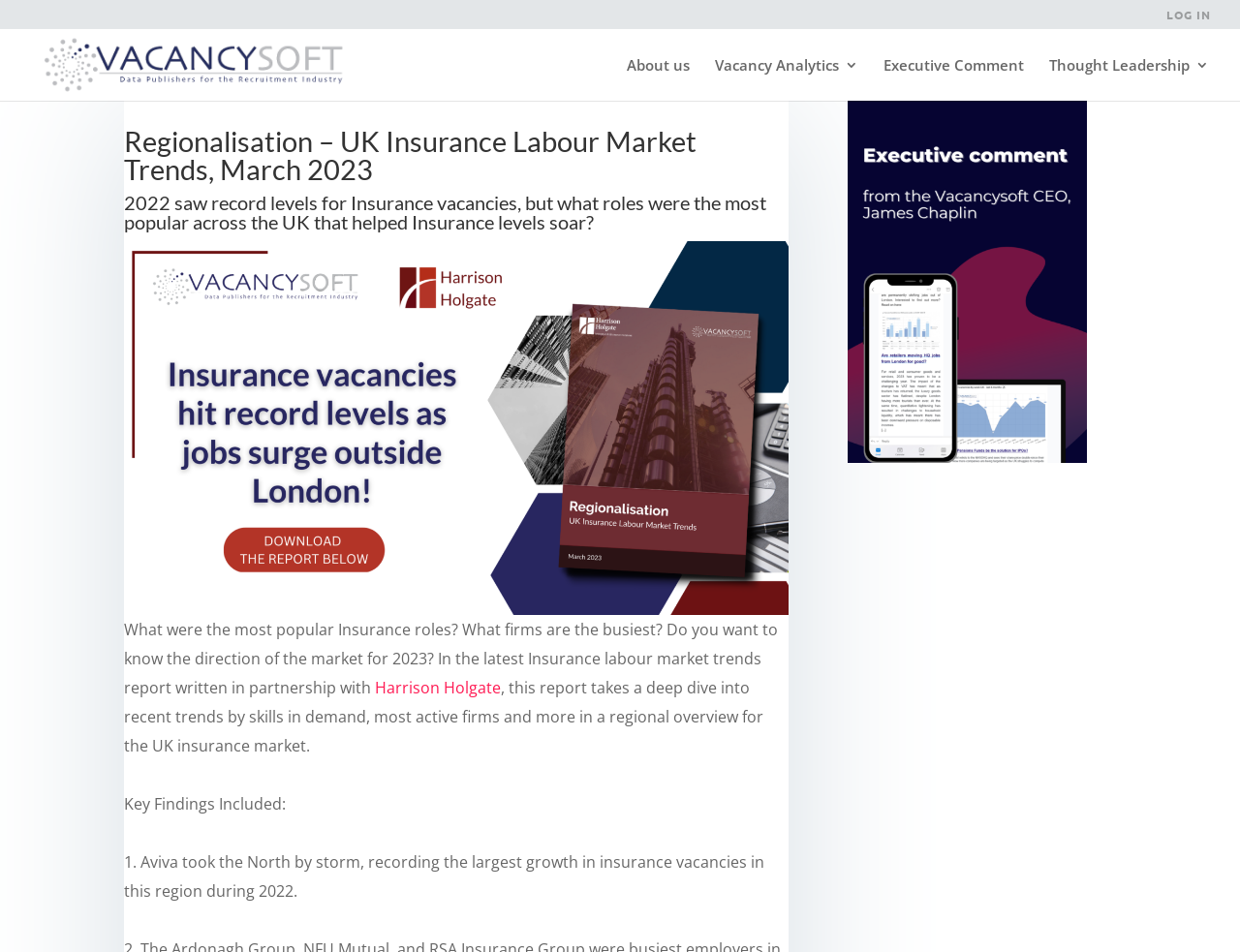Please identify the bounding box coordinates for the region that you need to click to follow this instruction: "Download the Insurance labour market trends report".

[0.683, 0.705, 0.877, 0.728]